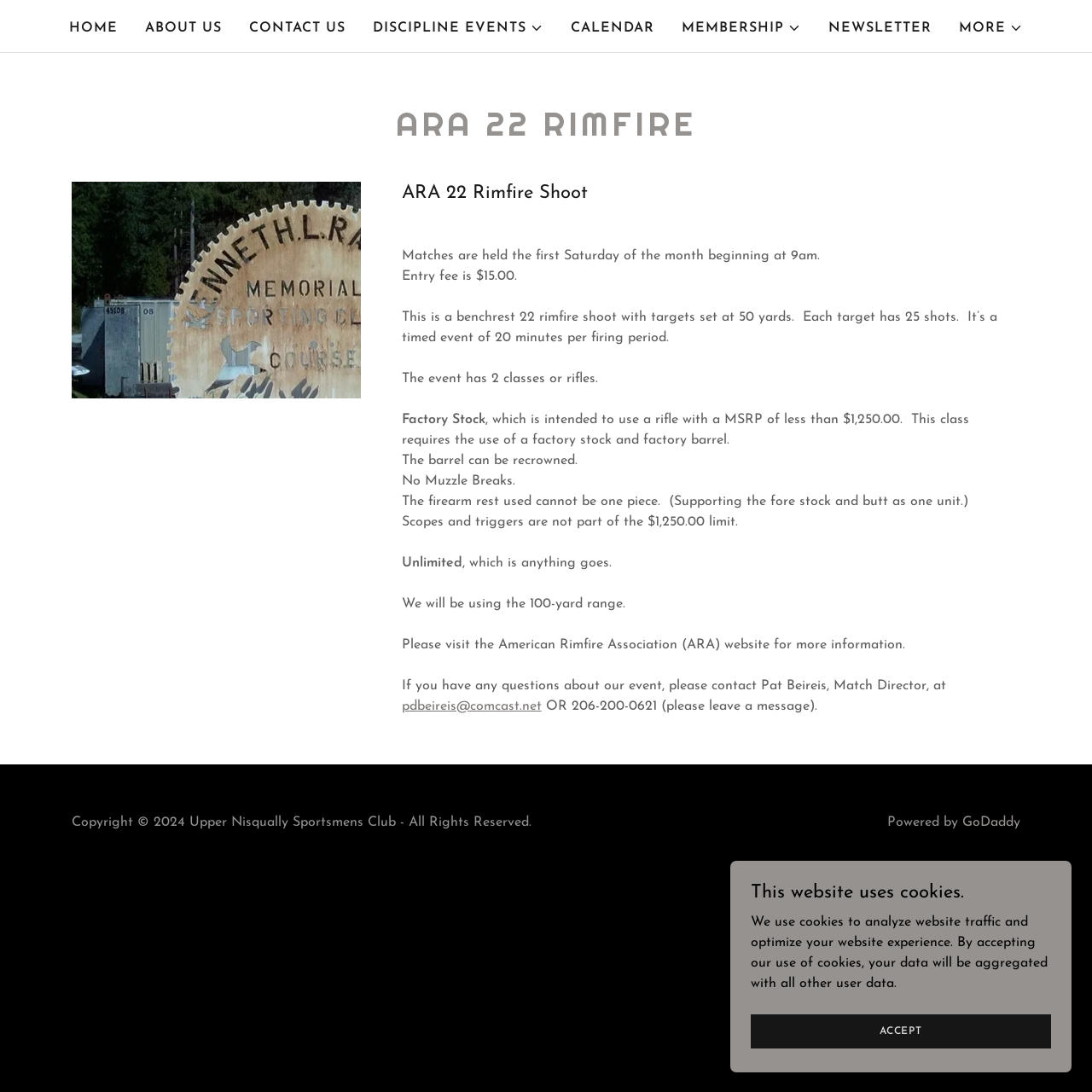Use a single word or phrase to answer the question: 
What is the entry fee for the ARA 22 Rimfire Shoot?

$15.00